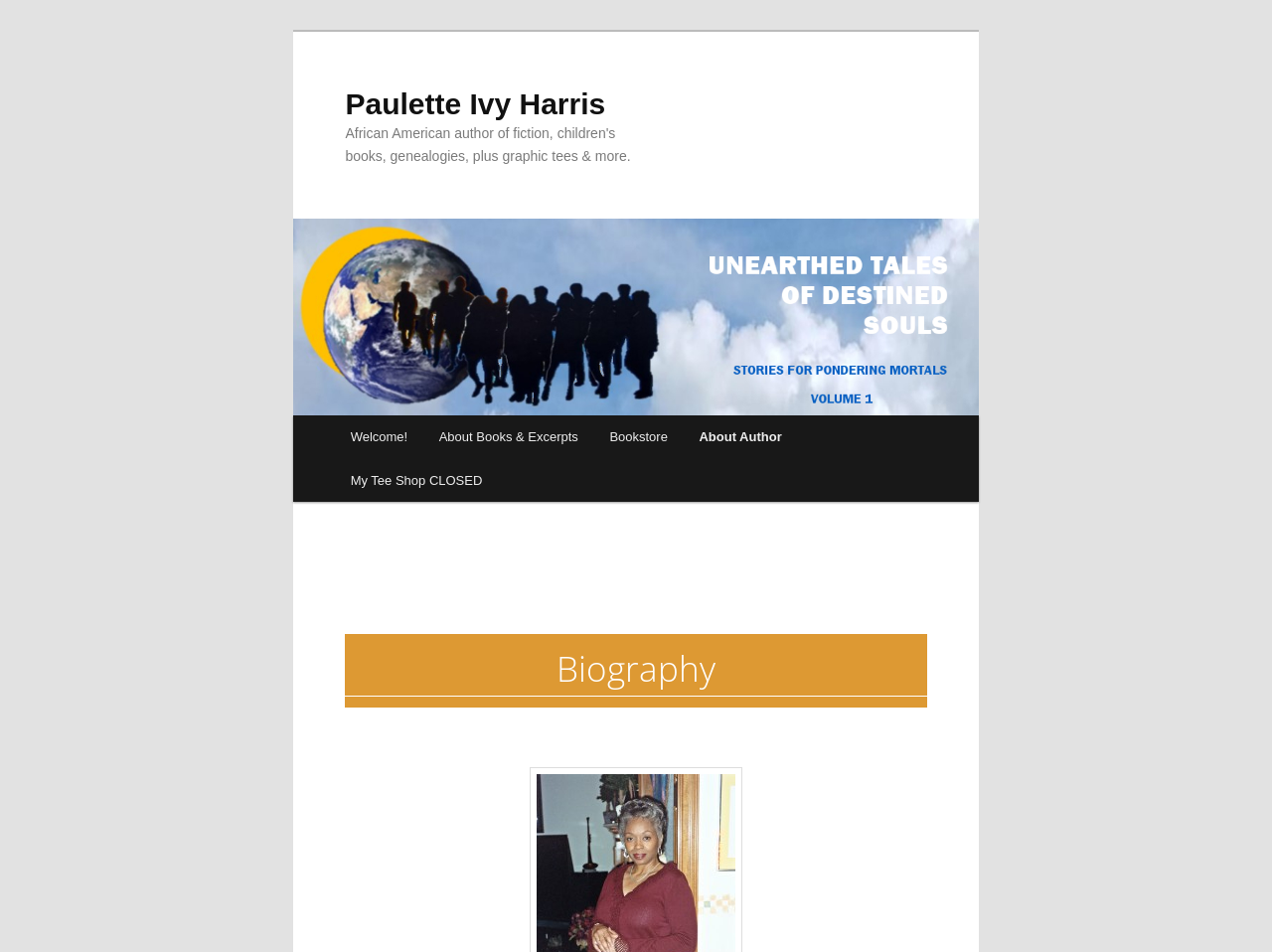What is the main menu?
Look at the screenshot and give a one-word or phrase answer.

Links to pages